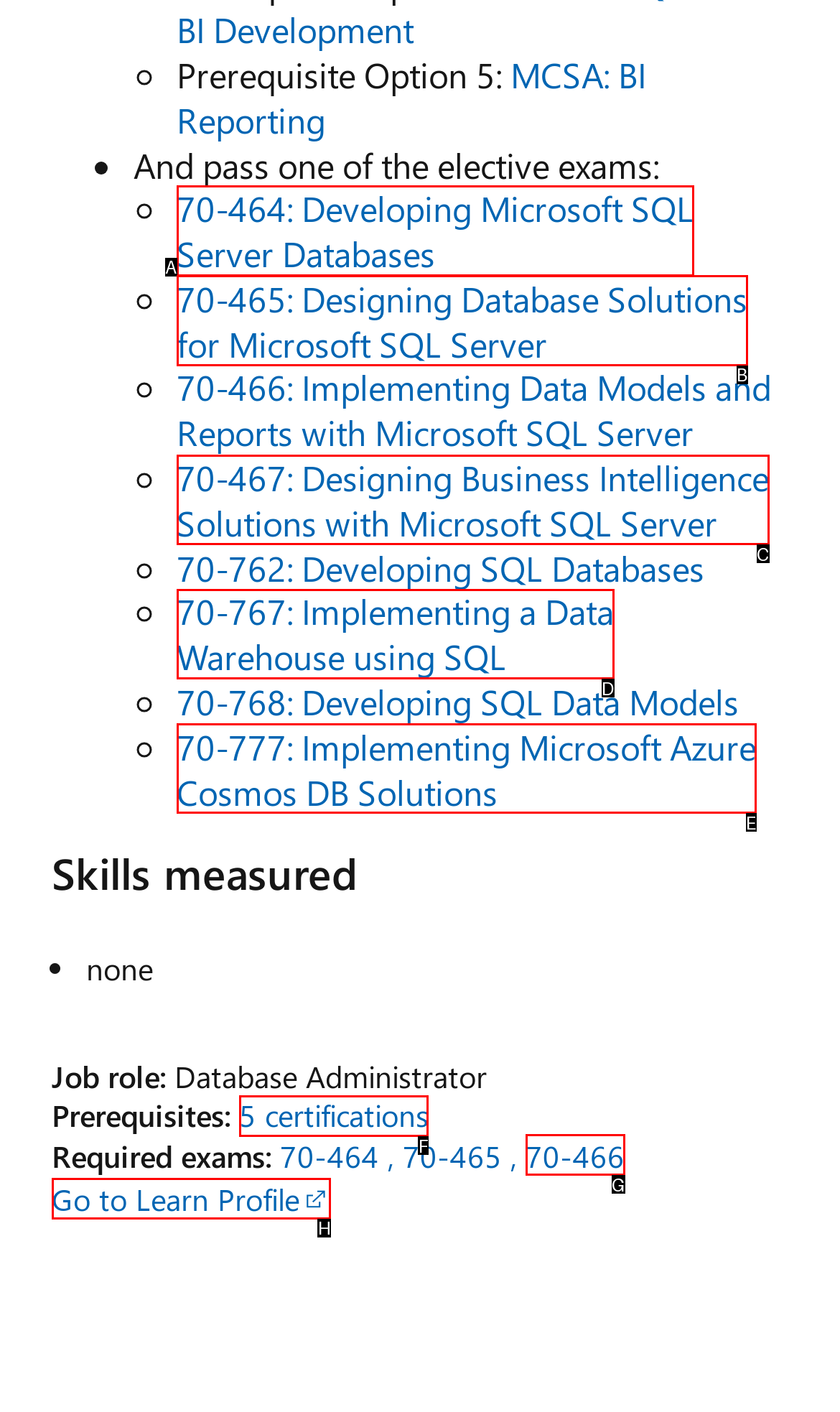Tell me which letter I should select to achieve the following goal: Browse Business section
Answer with the corresponding letter from the provided options directly.

None